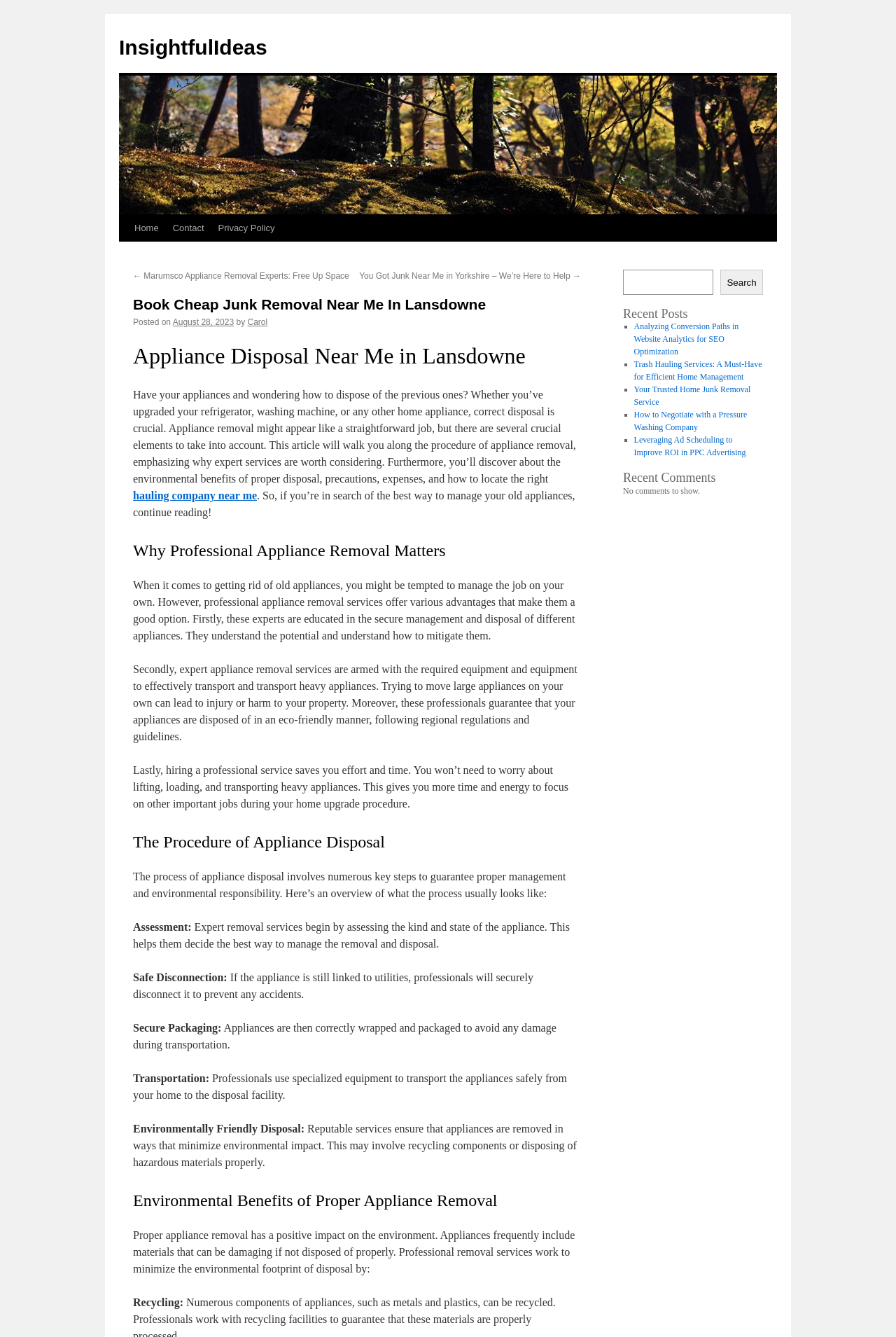Please specify the bounding box coordinates of the region to click in order to perform the following instruction: "Read the 'Appliance Disposal Near Me in Lansdowne' article".

[0.148, 0.254, 0.648, 0.279]